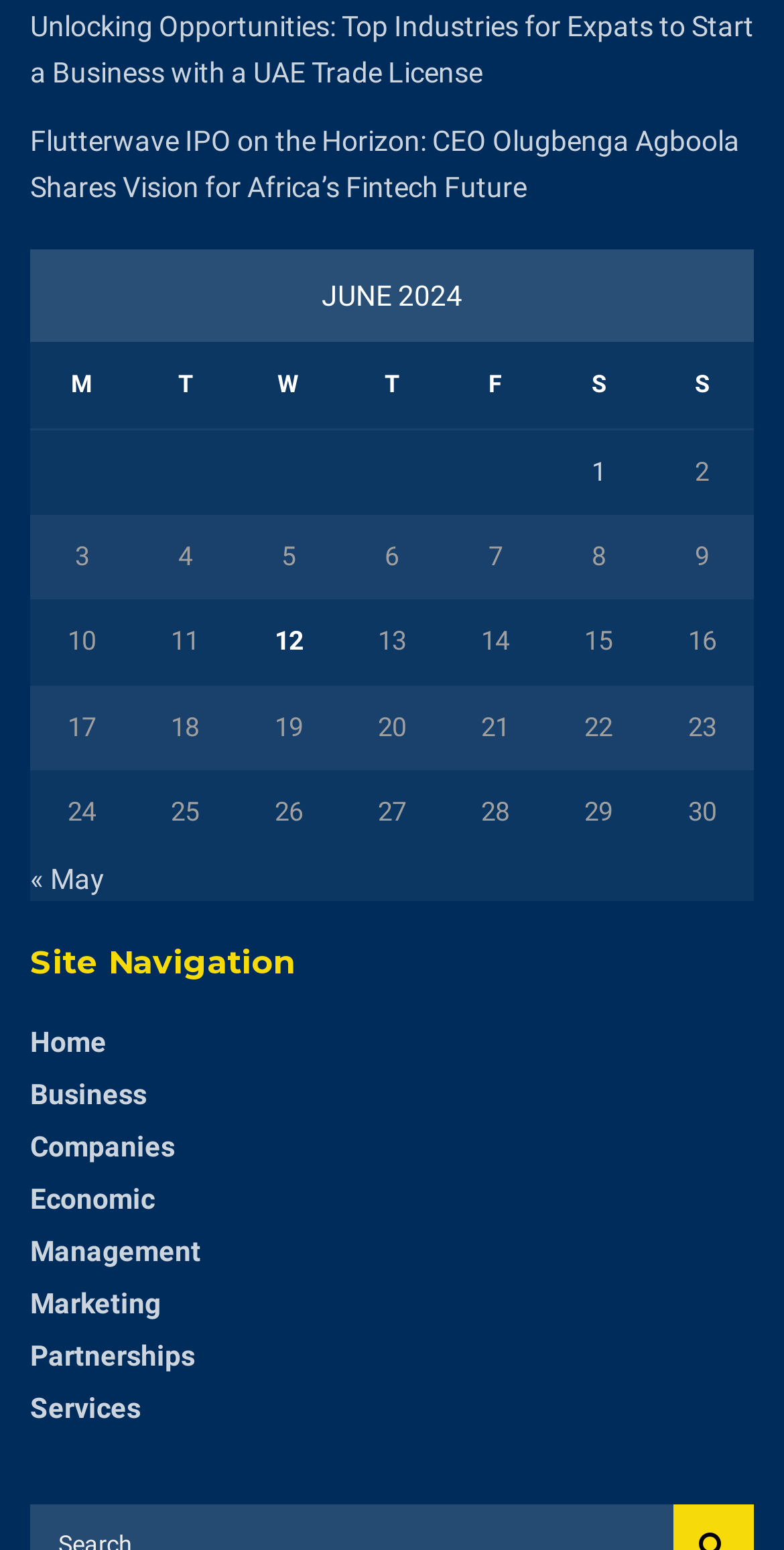Show the bounding box coordinates for the HTML element described as: "« May".

[0.038, 0.556, 0.133, 0.577]